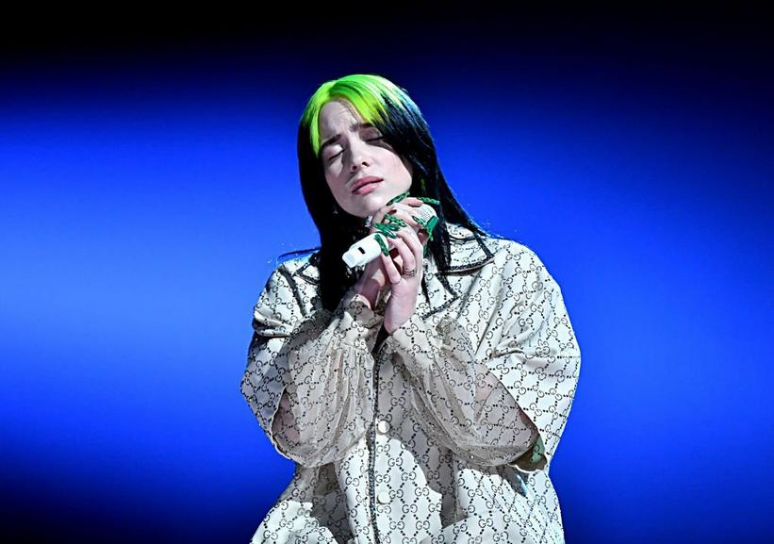Describe all the elements in the image extensively.

The image captures an emotionally charged moment featuring a young performer with striking green and black hair, dressed in a patterned oversized shirt. She holds a small object closely to her chest, exuding a sense of vulnerability and intimacy. Her closed eyes and gentle expression suggest a deep connection to the music she is embodying. The backdrop is a gradient of deep blues, enhancing the atmosphere of contemplation and emotion that aligns with the theme of exploring raw feelings, as discussed in the accompanying text about the song “What if It Happened to You on a Different Day.” This piece delves into the fragility of reality and the impact of timing on one's personal experiences, inviting listeners to reflect on their emotional journeys.